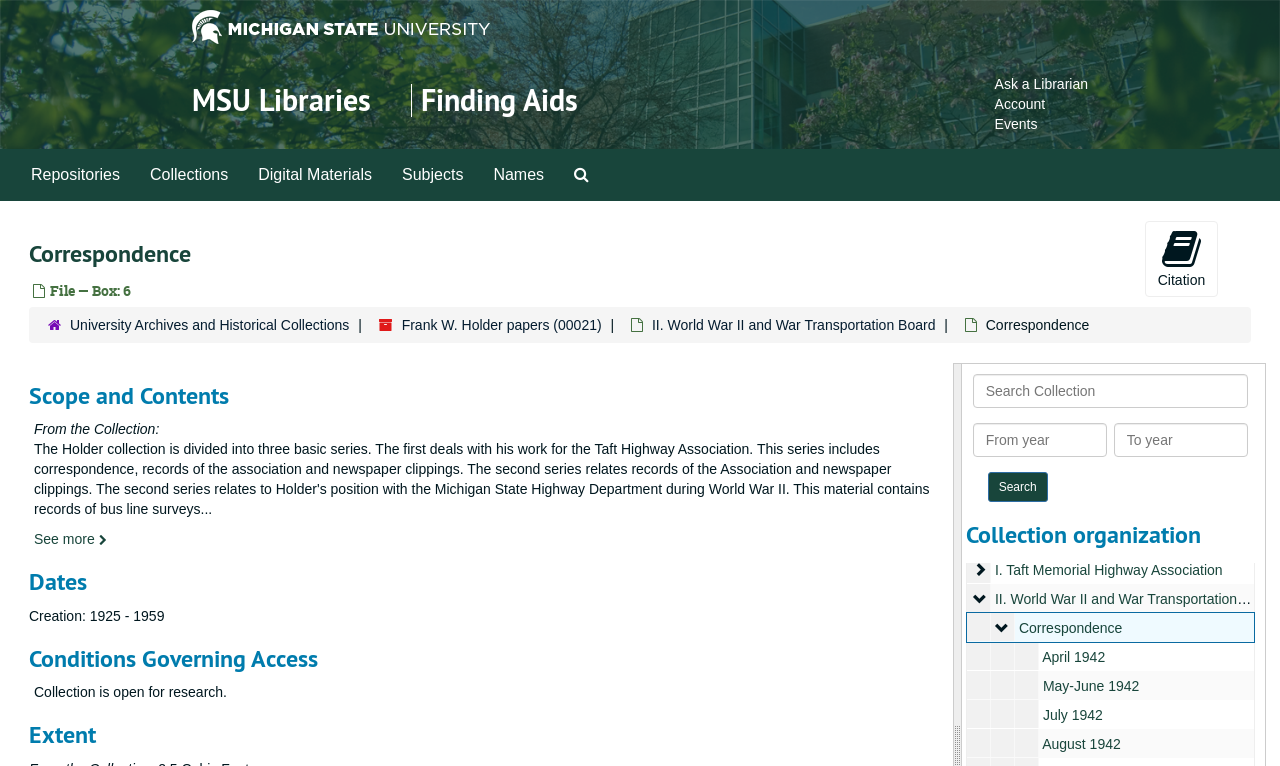Find the bounding box coordinates of the area to click in order to follow the instruction: "Click on the 'News' link".

None